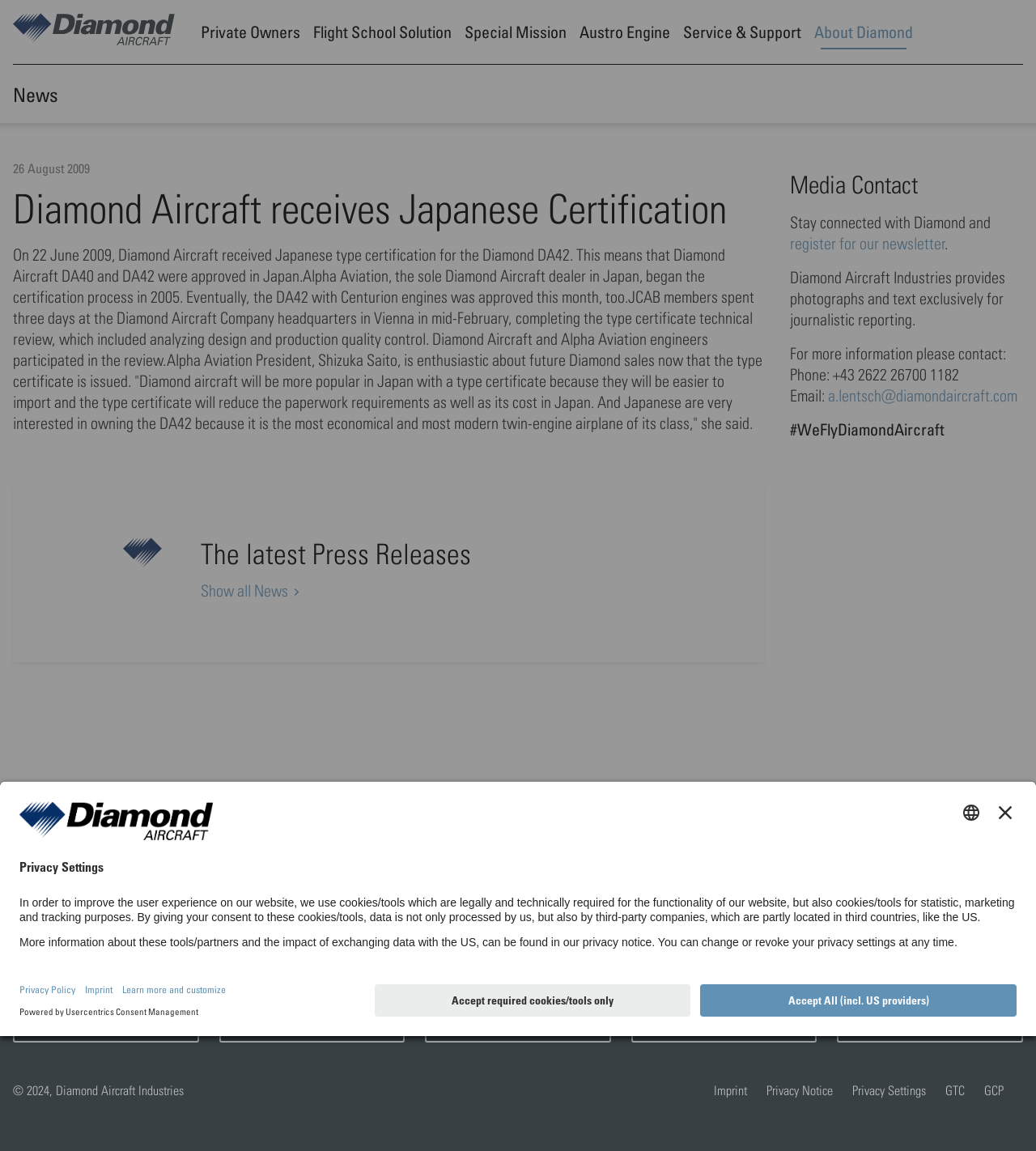Answer the question briefly using a single word or phrase: 
Who is the president of Alpha Aviation?

Shizuka Saito